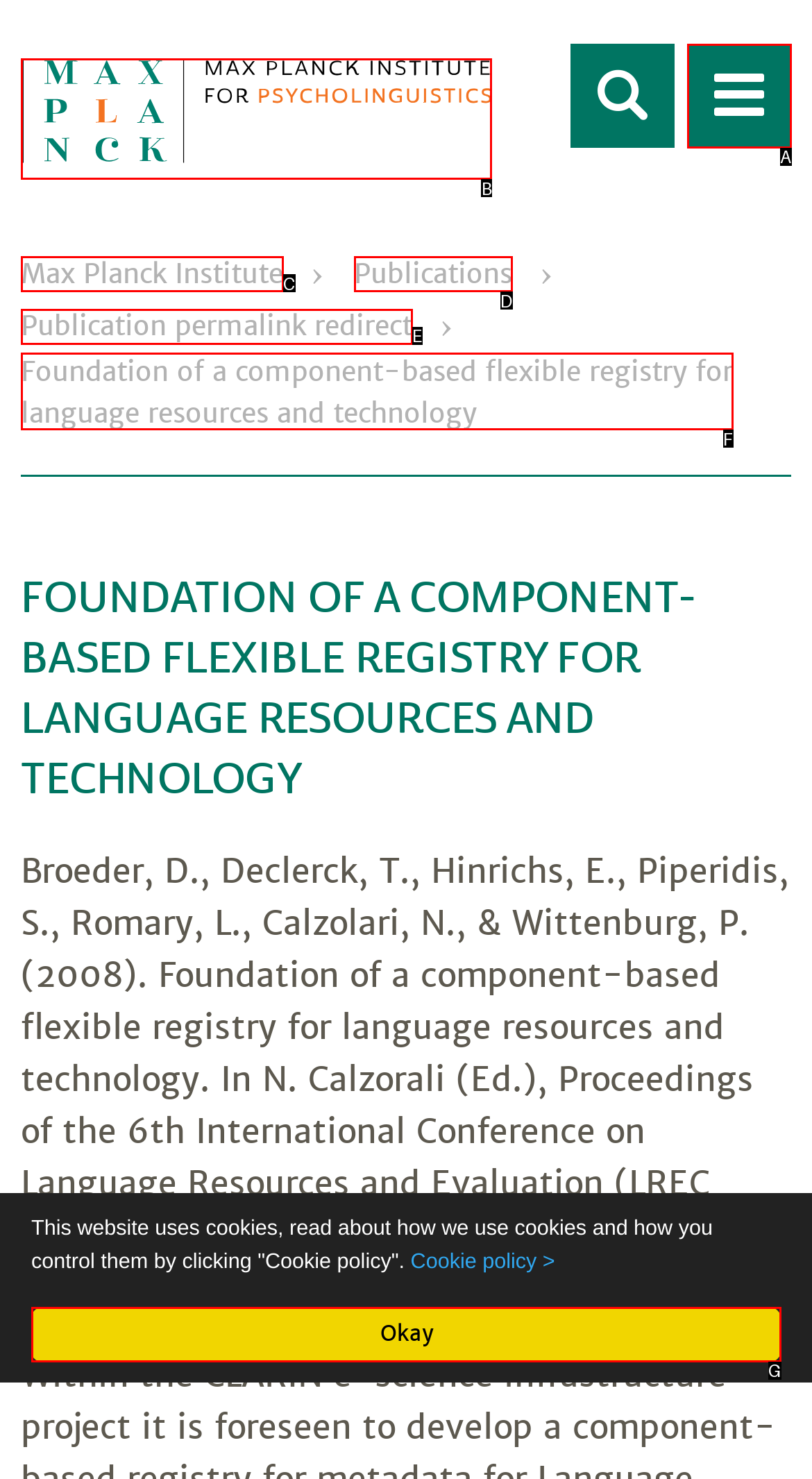Identify the HTML element that matches the description: Menu
Respond with the letter of the correct option.

A